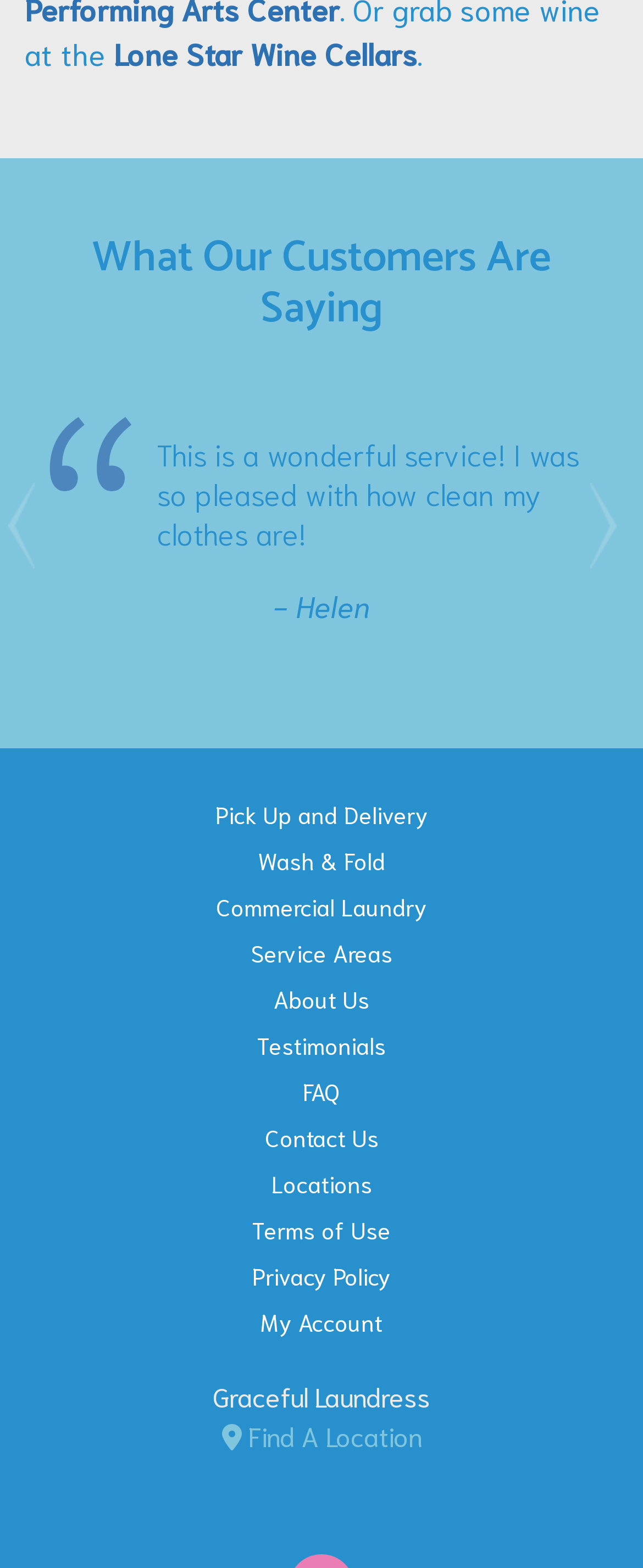Determine the bounding box coordinates in the format (top-left x, top-left y, bottom-right x, bottom-right y). Ensure all values are floating point numbers between 0 and 1. Identify the bounding box of the UI element described by: Lone Star Wine Cellars

[0.177, 0.021, 0.649, 0.046]